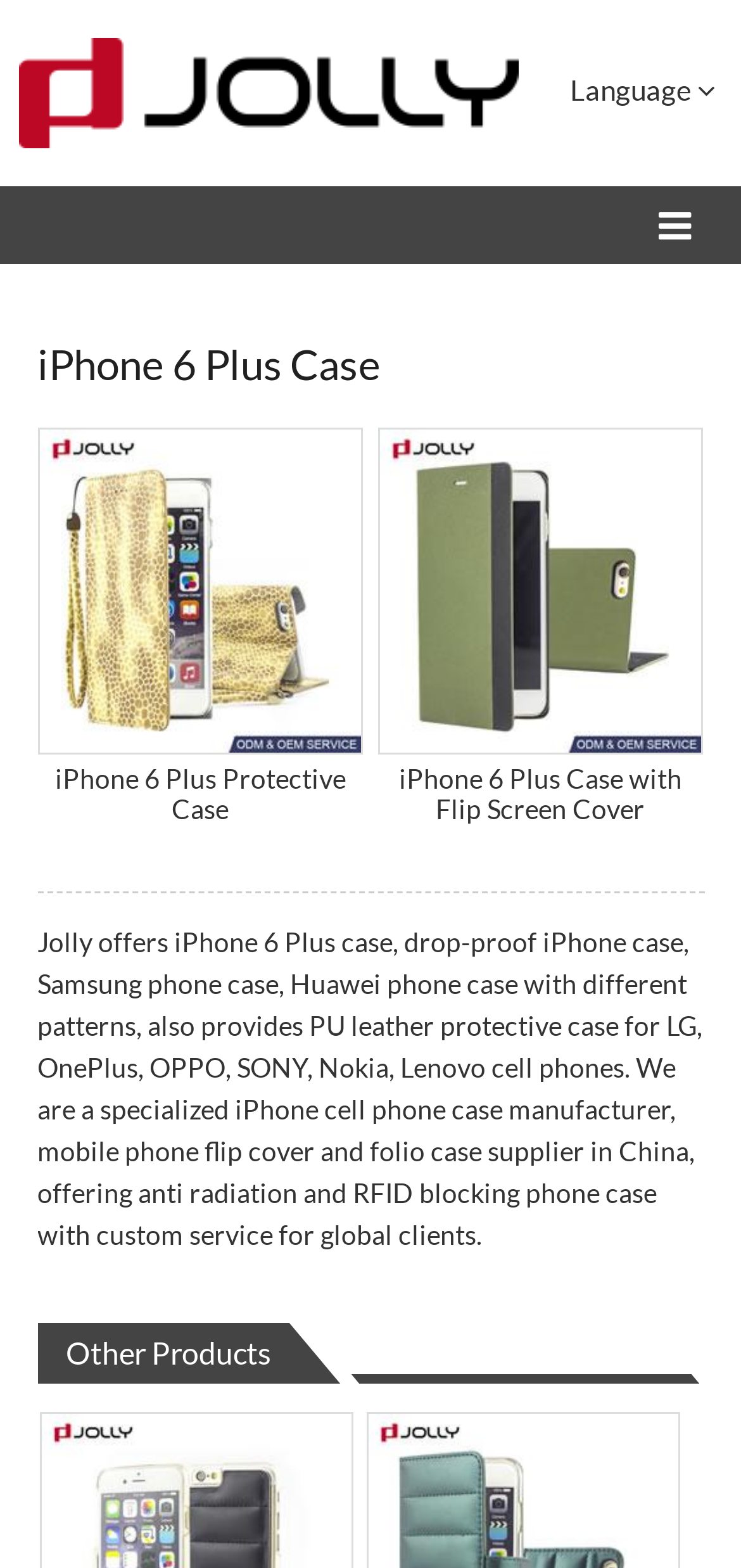What is the category of products listed below the separator?
Observe the image and answer the question with a one-word or short phrase response.

Other Products